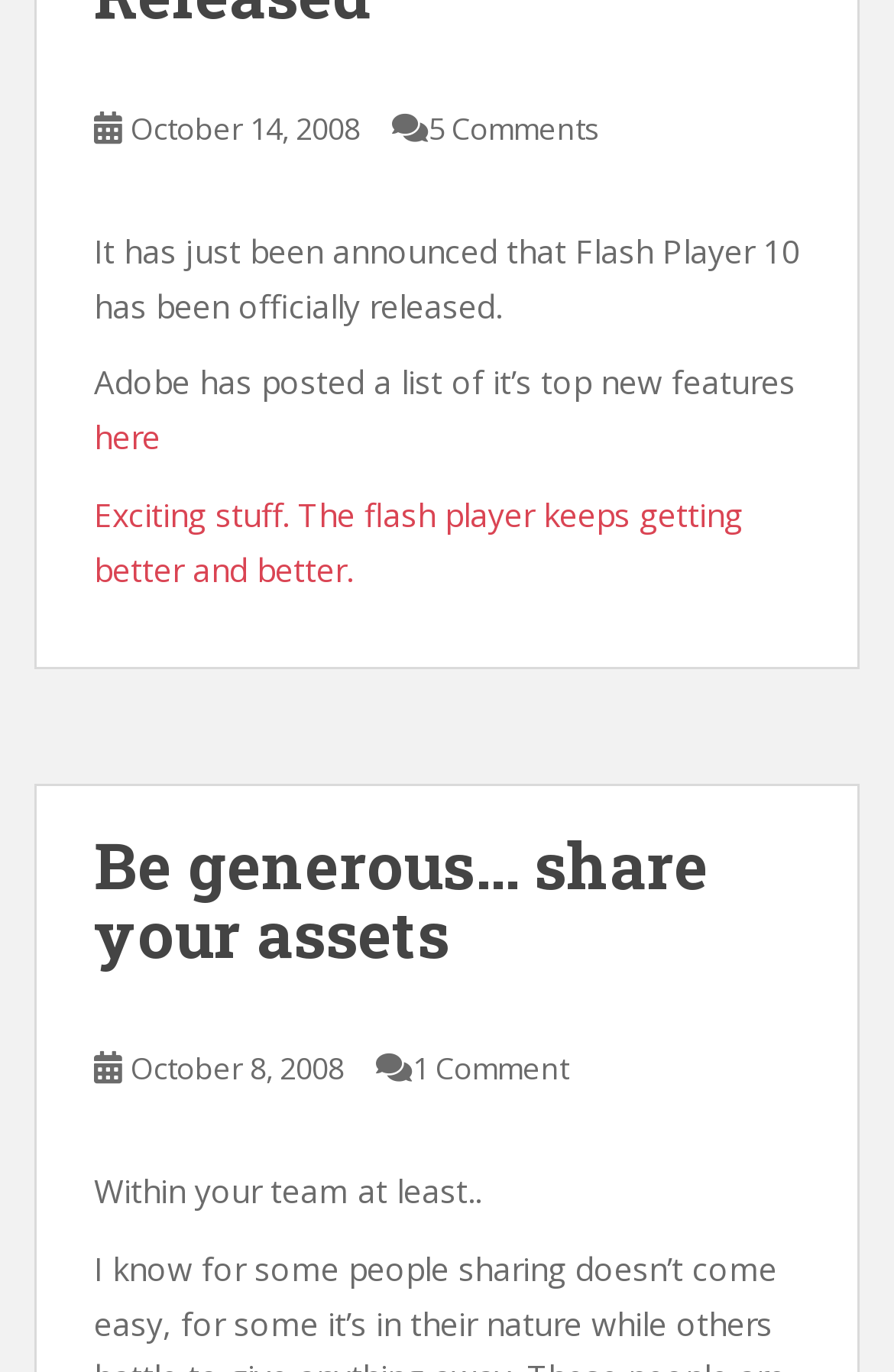Give the bounding box coordinates for the element described as: "here".

[0.105, 0.303, 0.179, 0.334]